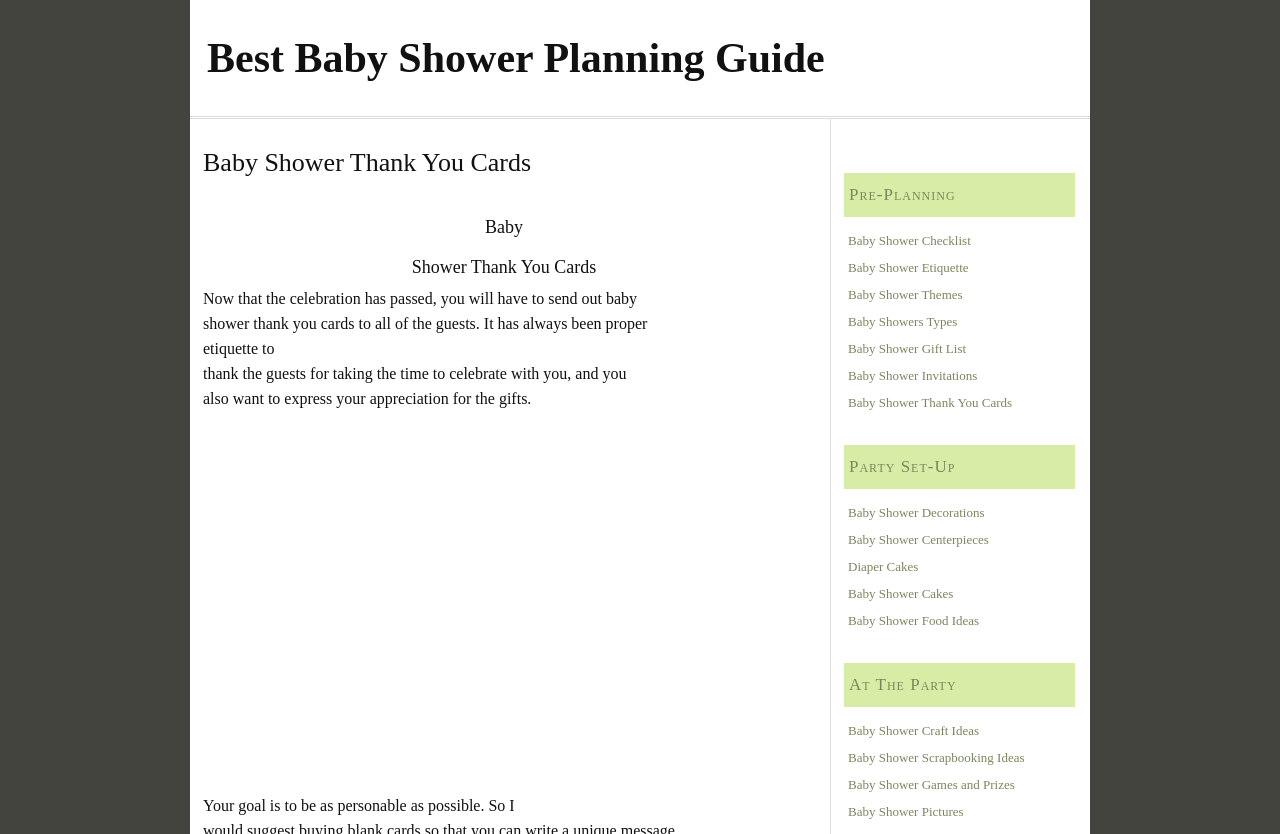What is the importance of etiquette in baby showers?
Please analyze the image and answer the question with as much detail as possible.

The webpage emphasizes the importance of etiquette in baby showers, specifically in terms of sending thank you cards to guests. This suggests that etiquette is important in showing appreciation and gratitude to those who attended the celebration.